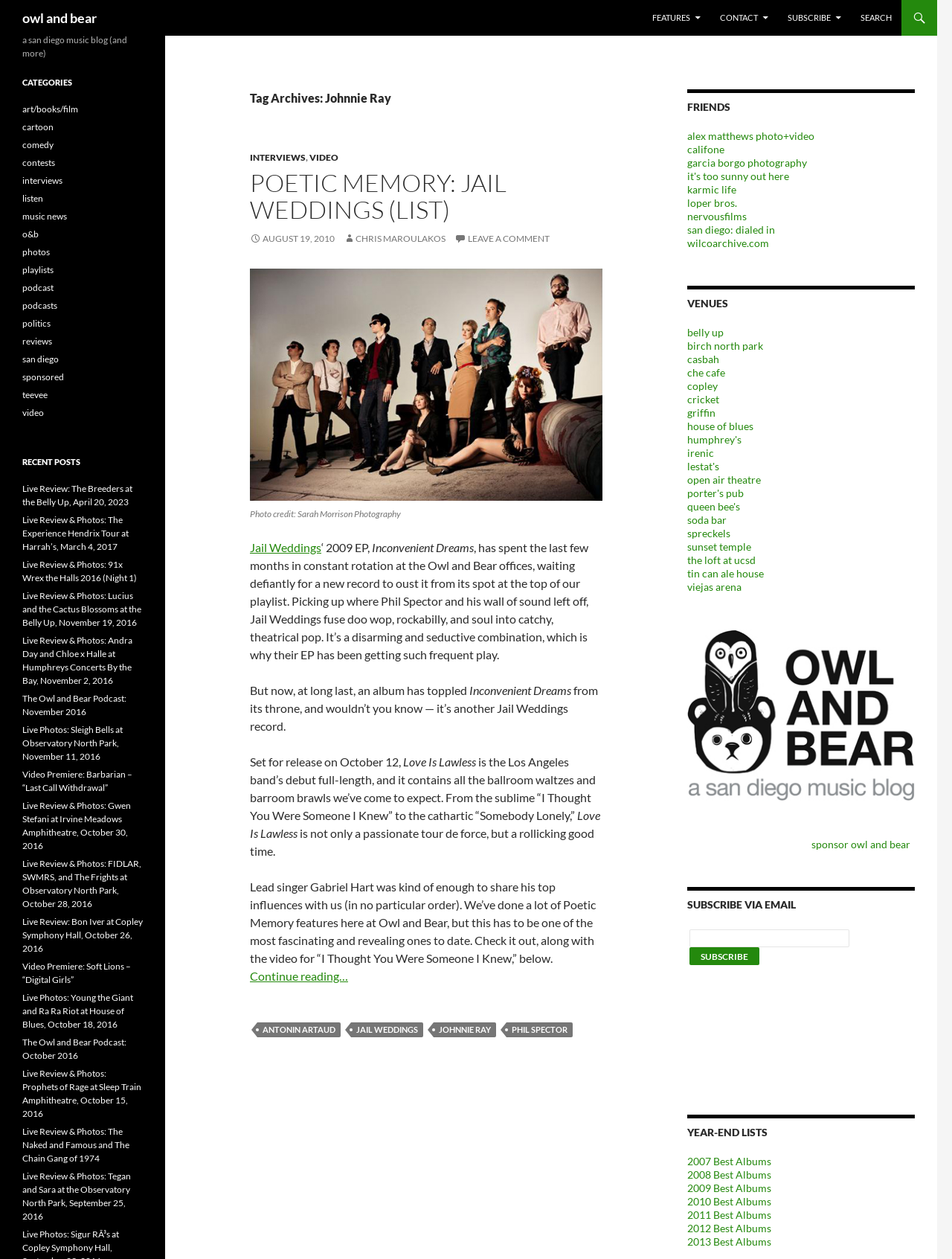Answer the question with a brief word or phrase:
How many links are there in the 'FRIENDS' section?

8